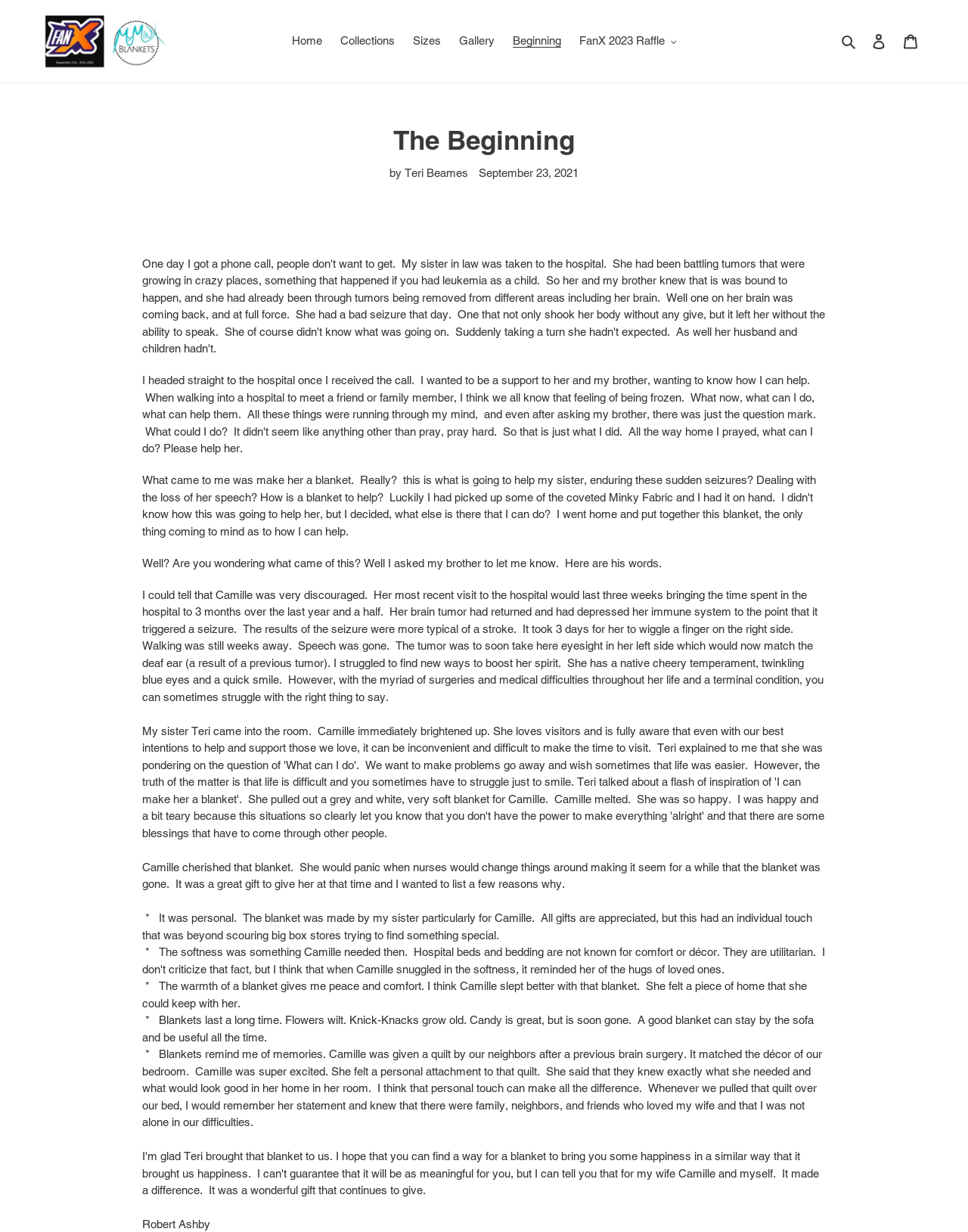Please identify the bounding box coordinates of the element's region that should be clicked to execute the following instruction: "Search for something". The bounding box coordinates must be four float numbers between 0 and 1, i.e., [left, top, right, bottom].

[0.864, 0.026, 0.891, 0.041]